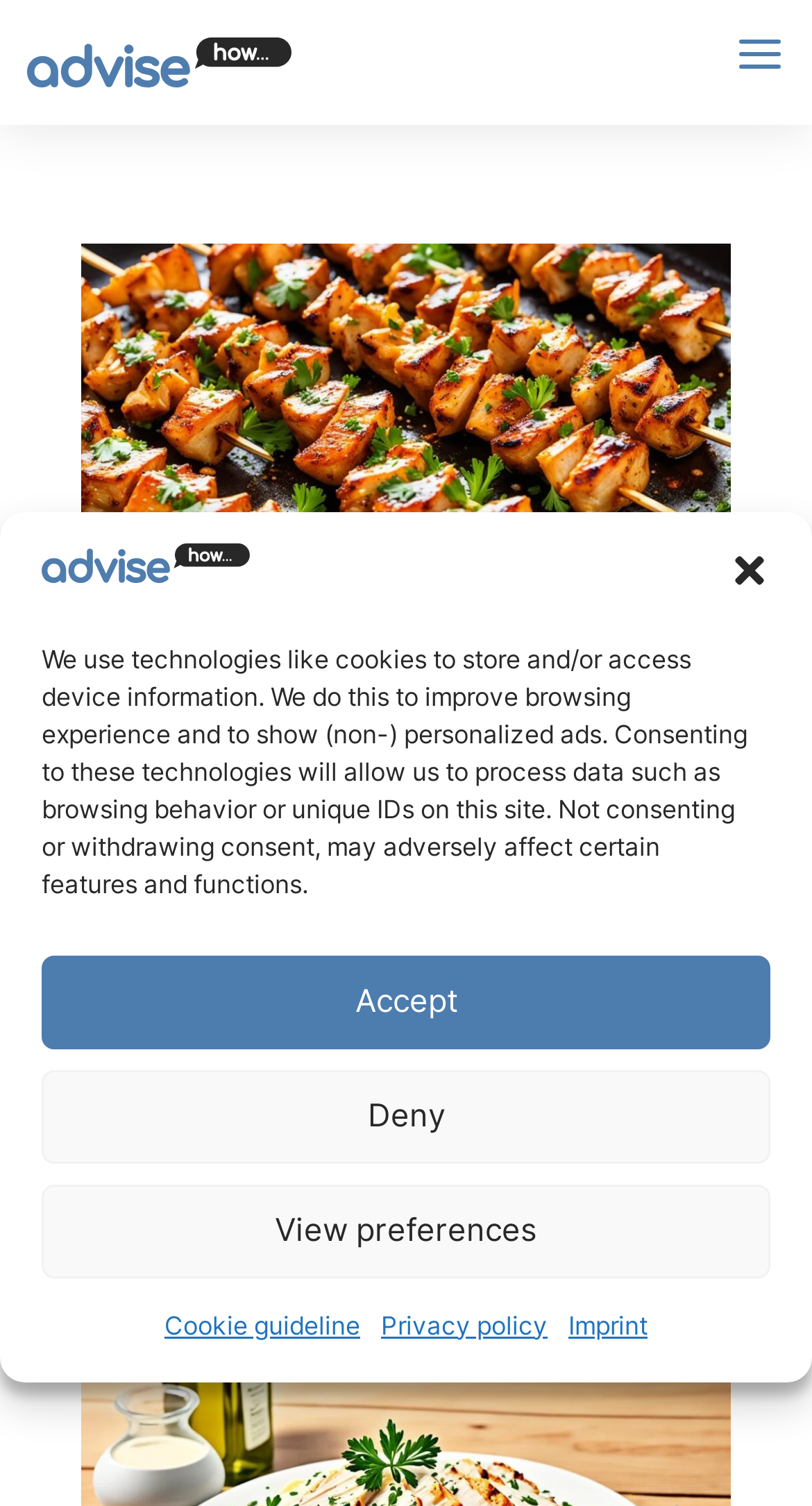Please identify the bounding box coordinates of the element I need to click to follow this instruction: "view the Cookie guideline".

[0.203, 0.862, 0.444, 0.897]